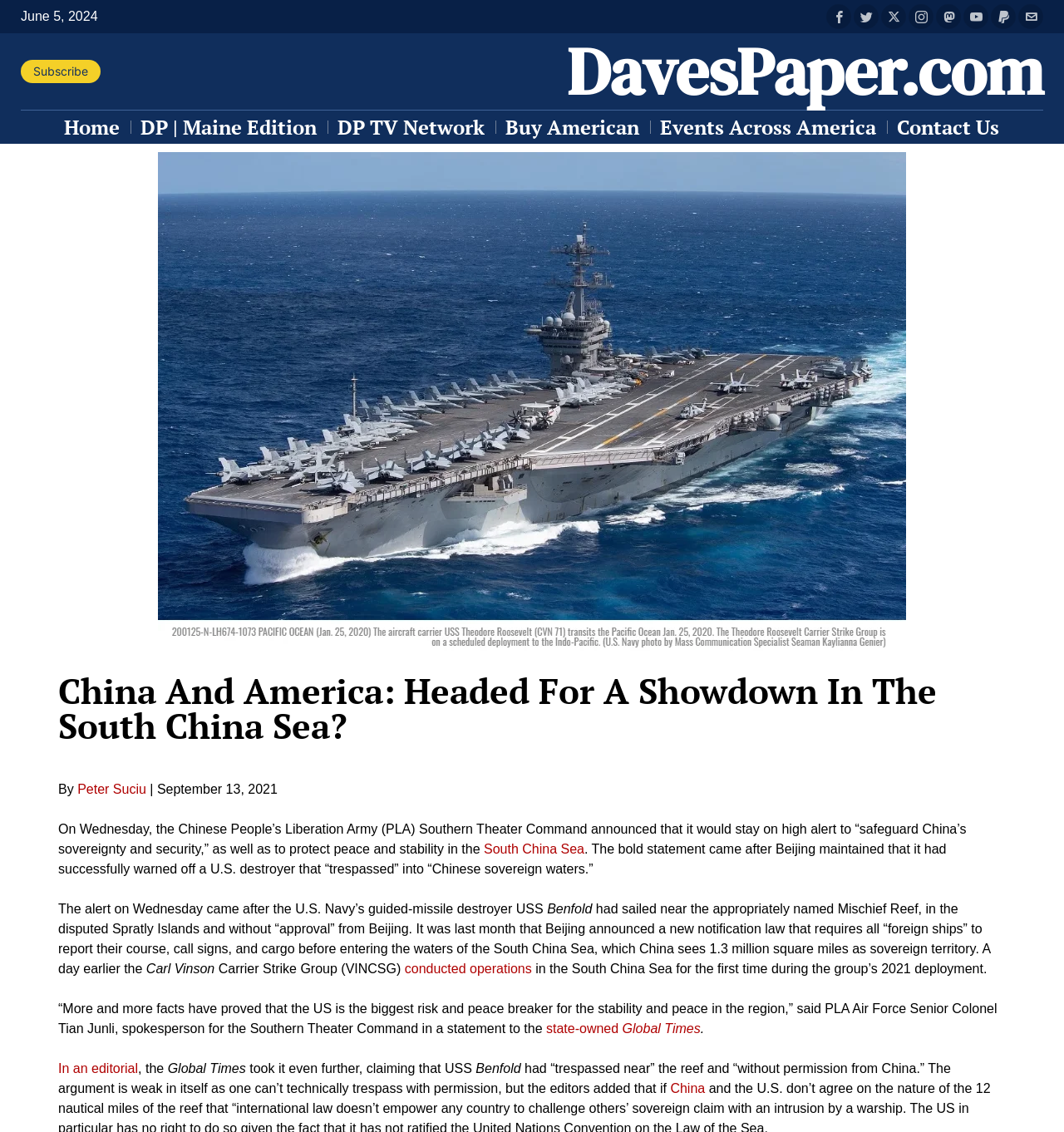Locate the bounding box coordinates of the clickable element to fulfill the following instruction: "Learn more about Peter Suciu". Provide the coordinates as four float numbers between 0 and 1 in the format [left, top, right, bottom].

[0.073, 0.691, 0.137, 0.703]